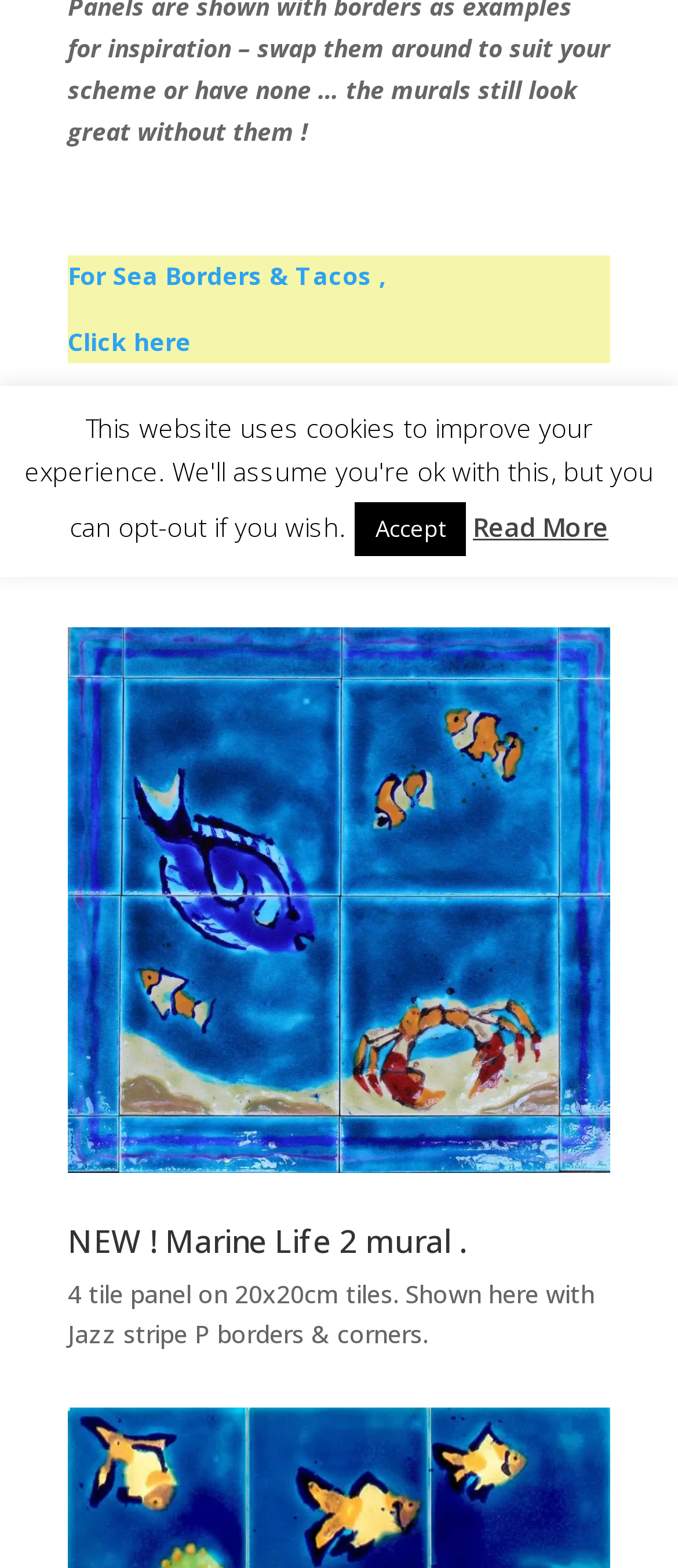Bounding box coordinates are specified in the format (top-left x, top-left y, bottom-right x, bottom-right y). All values are floating point numbers bounded between 0 and 1. Please provide the bounding box coordinate of the region this sentence describes: Read More

[0.697, 0.325, 0.897, 0.347]